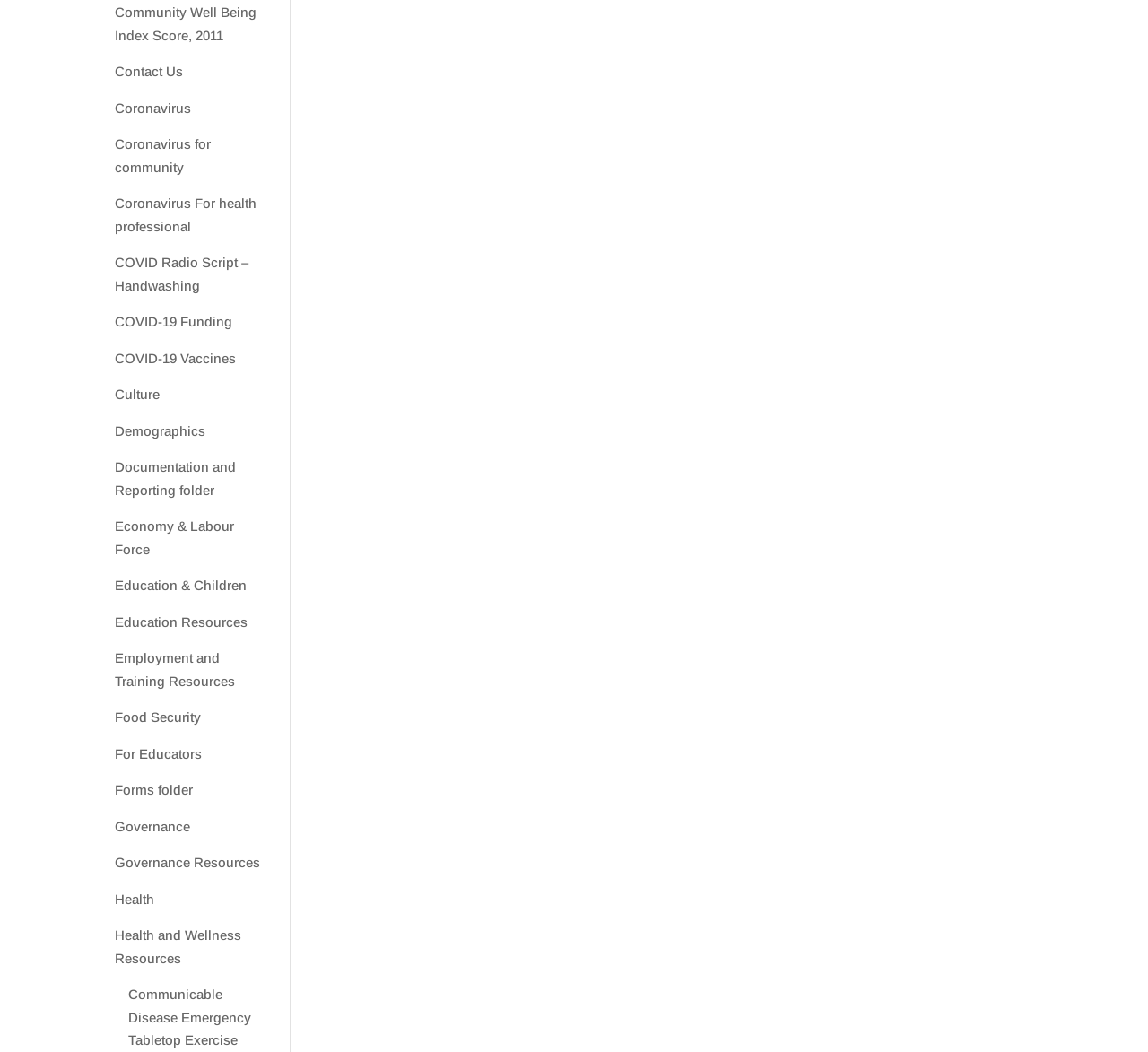Pinpoint the bounding box coordinates of the clickable area needed to execute the instruction: "Access health and wellness resources". The coordinates should be specified as four float numbers between 0 and 1, i.e., [left, top, right, bottom].

[0.1, 0.882, 0.21, 0.918]